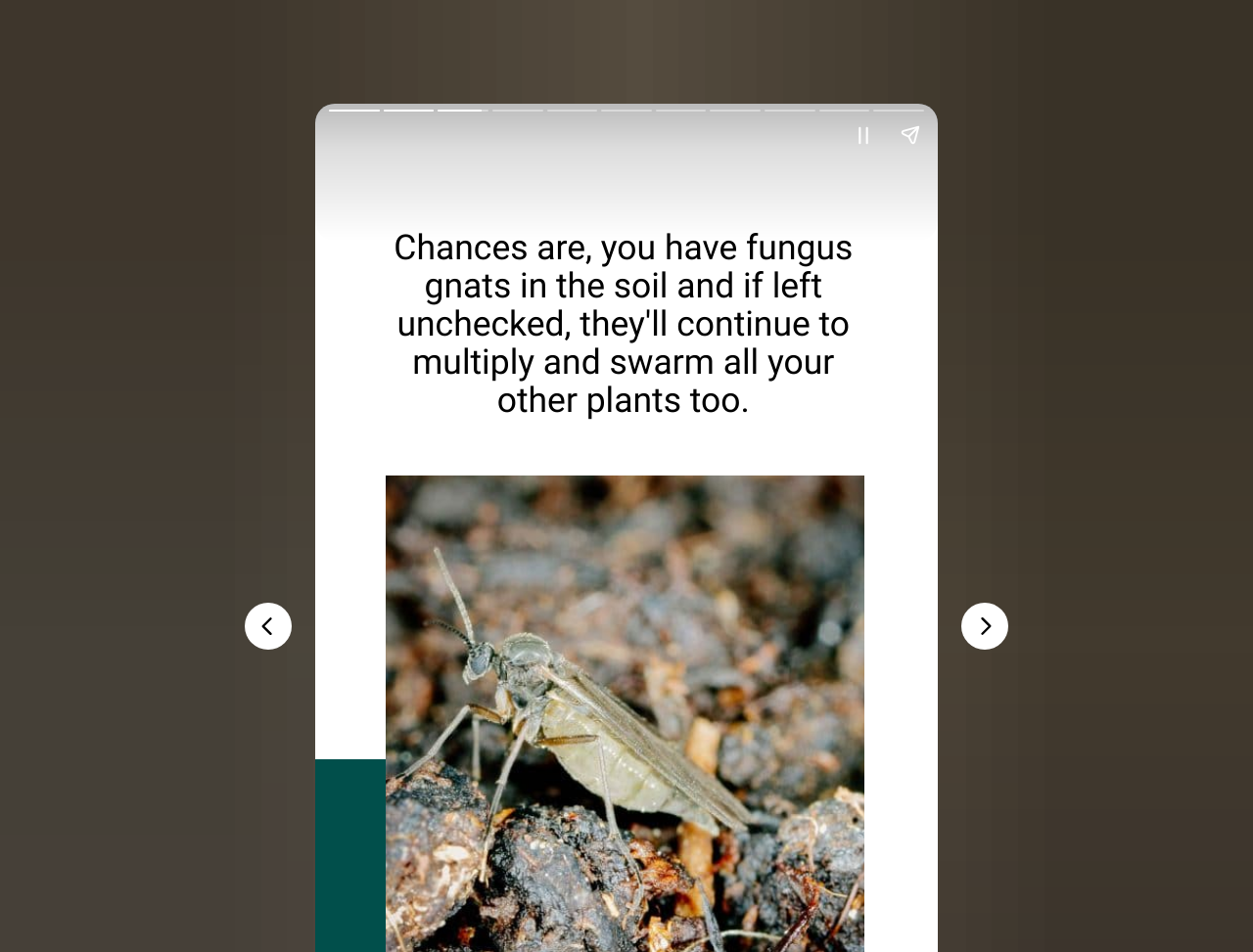Determine the bounding box for the UI element that matches this description: "aria-label="Share story"".

[0.708, 0.117, 0.745, 0.166]